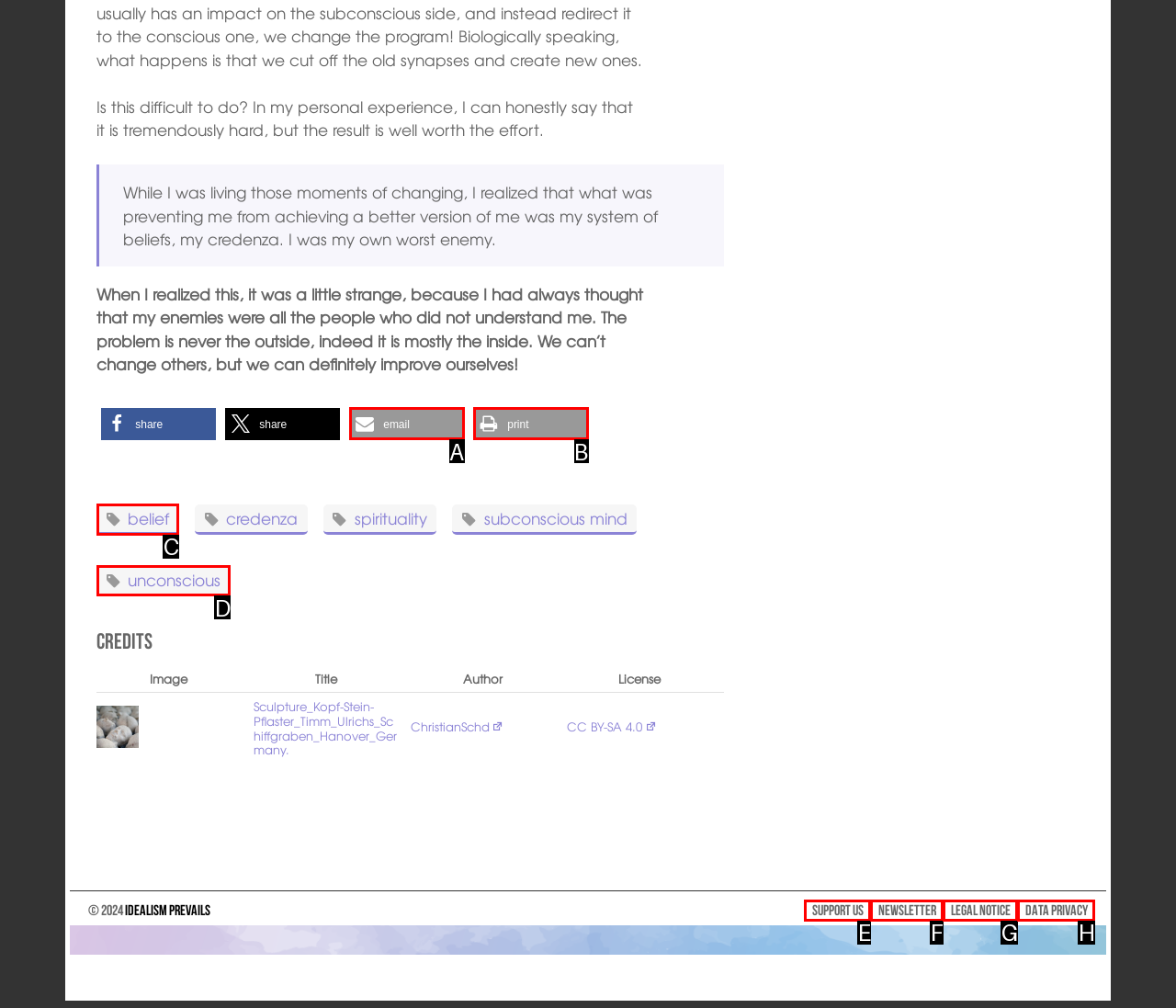From the available choices, determine which HTML element fits this description: Data Privacy Respond with the correct letter.

H